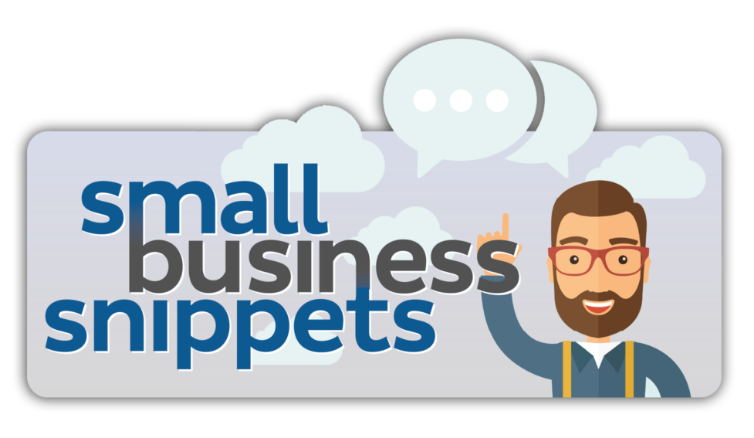What is the background of the logo?
Offer a detailed and full explanation in response to the question.

The background of the logo is described in the caption as softly colored with light clouds, which creates a light-hearted and inviting atmosphere, fitting for a podcast that aims to provide valuable insights and advice to small business owners.